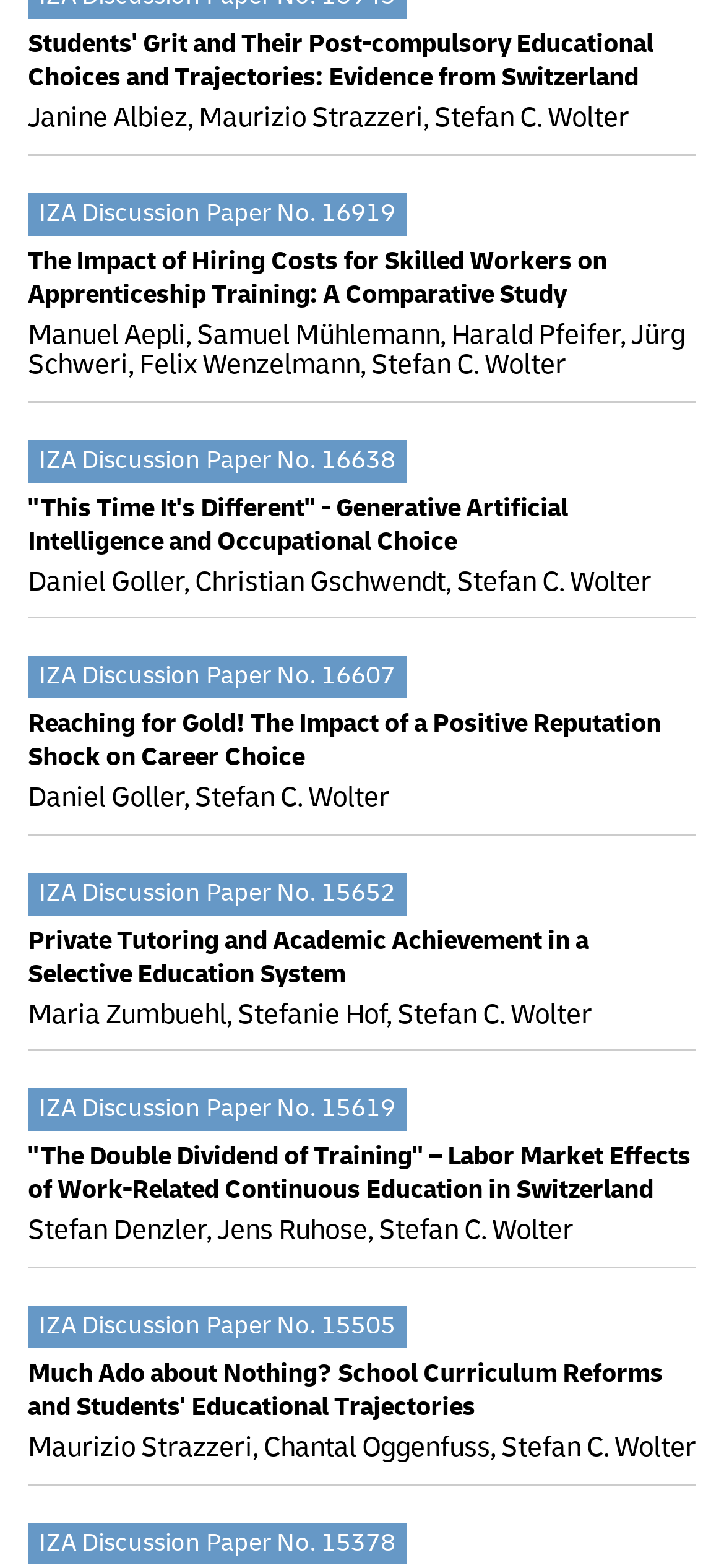Can you specify the bounding box coordinates of the area that needs to be clicked to fulfill the following instruction: "View the paper by Stefan C. Wolter"?

[0.513, 0.222, 0.782, 0.244]